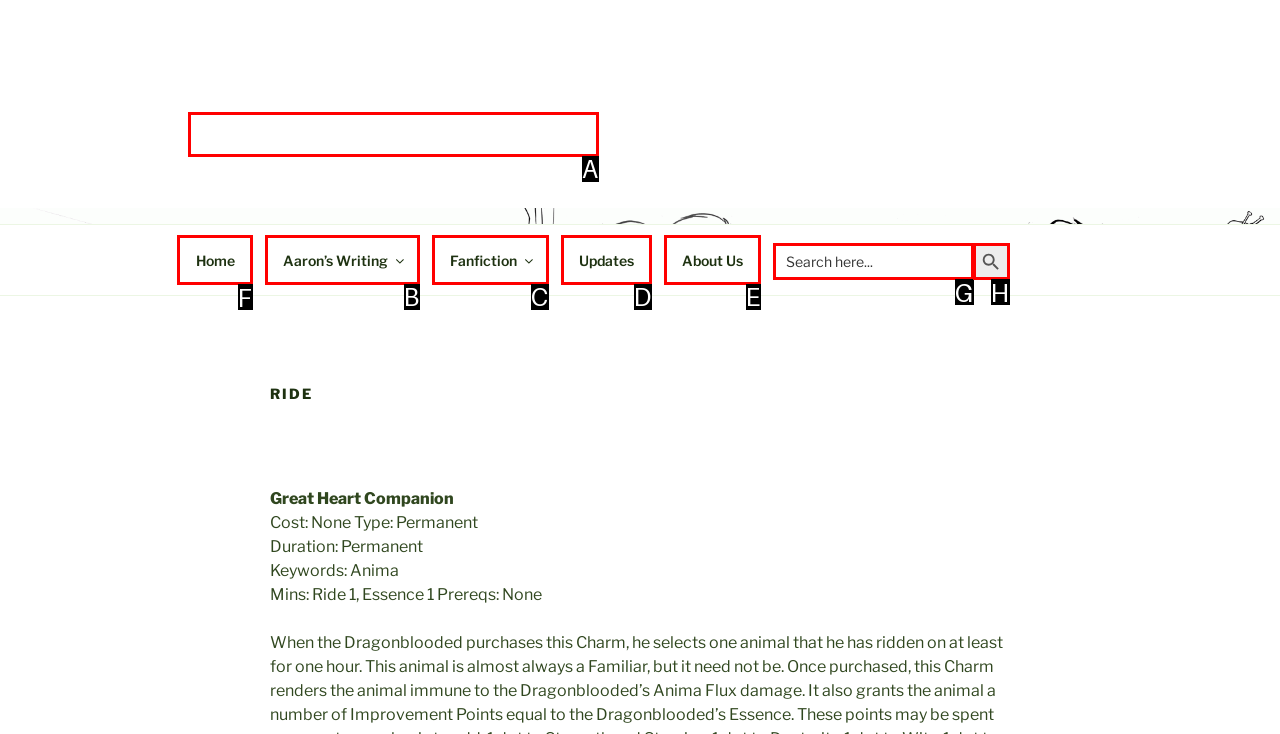Identify the letter of the UI element needed to carry out the task: Click on the 'Home' link
Reply with the letter of the chosen option.

F